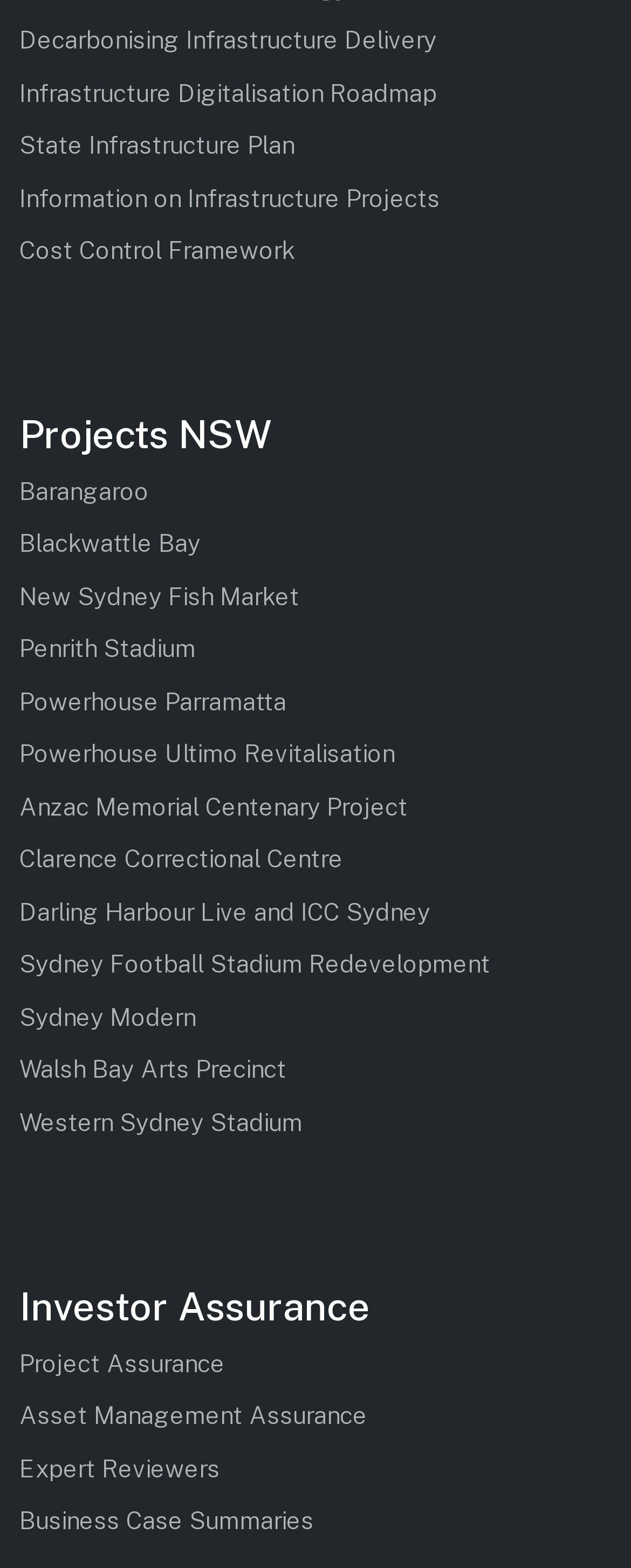Please mark the bounding box coordinates of the area that should be clicked to carry out the instruction: "View Decarbonising Infrastructure Delivery".

[0.031, 0.014, 0.969, 0.038]